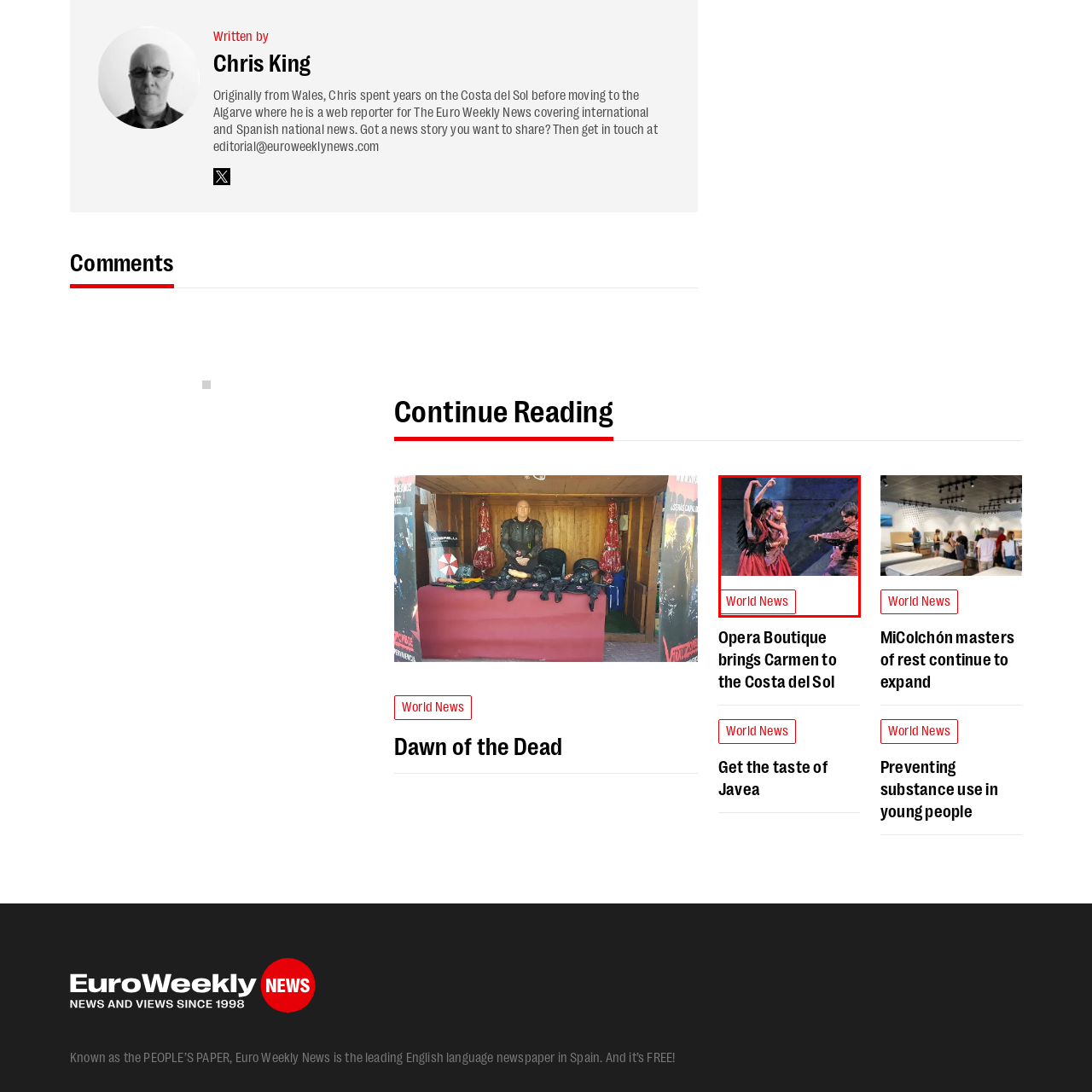Detail the visual elements present in the red-framed section of the image.

The image captures a vibrant moment from a performance of **"Carmen by Bizet,"** showcasing dancers passionately engaged in a dramatic interpretation of the classic opera. The performers are dressed in striking costumes, with flowing fabrics and intricate details, illustrating the cultural richness of the storytelling. Their expressive movements convey a sense of drama and intensity, drawing the audience into the narrative. Overlaying the image is a “World News” label, suggesting that this performance is part of a broader coverage of artistic events that shape cultural conversations. This specific depiction of "Carmen" highlights the powerful fusion of music and dance, integral to the opera's emotional impact.